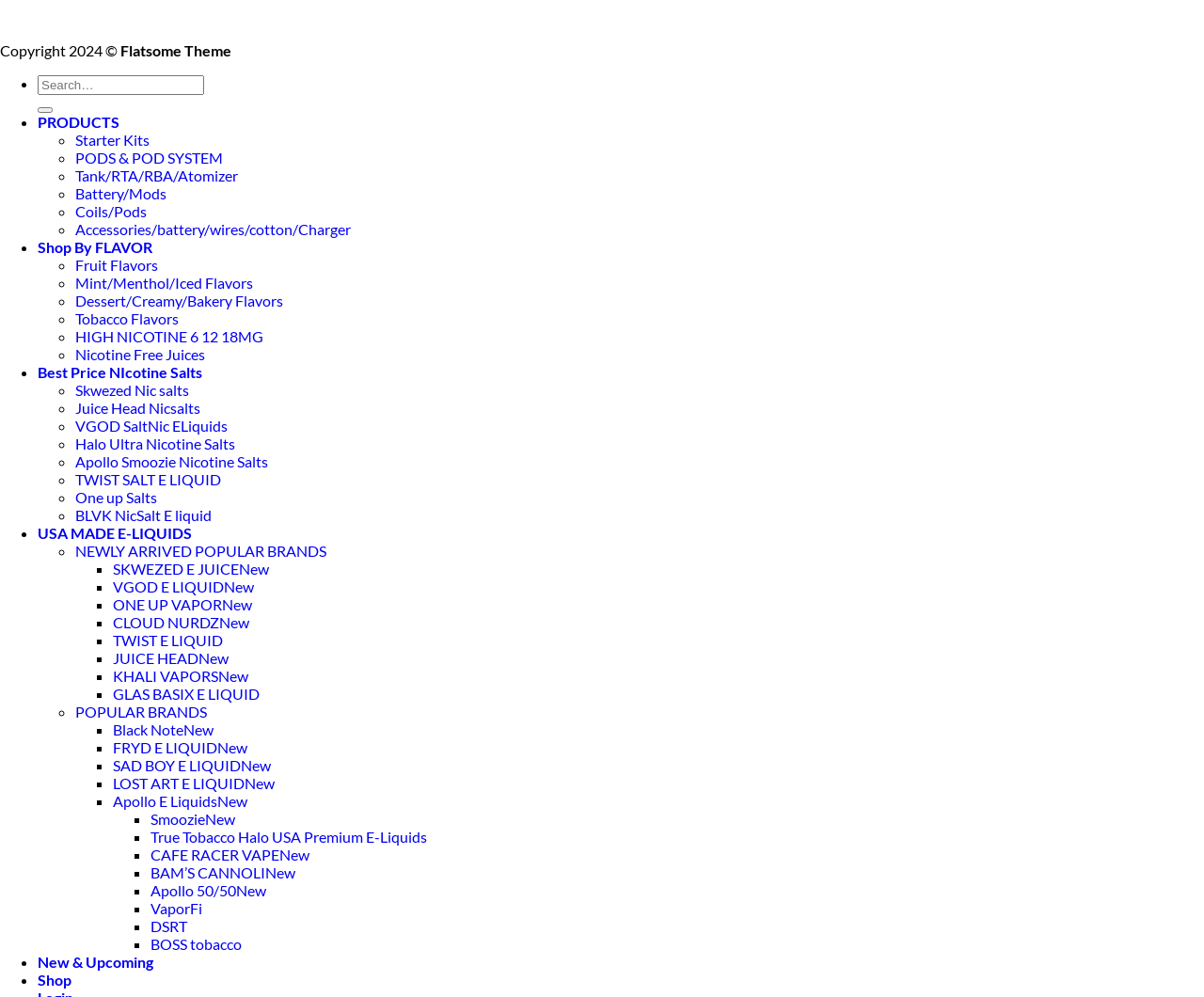Please respond in a single word or phrase: 
How many new products are listed?

7